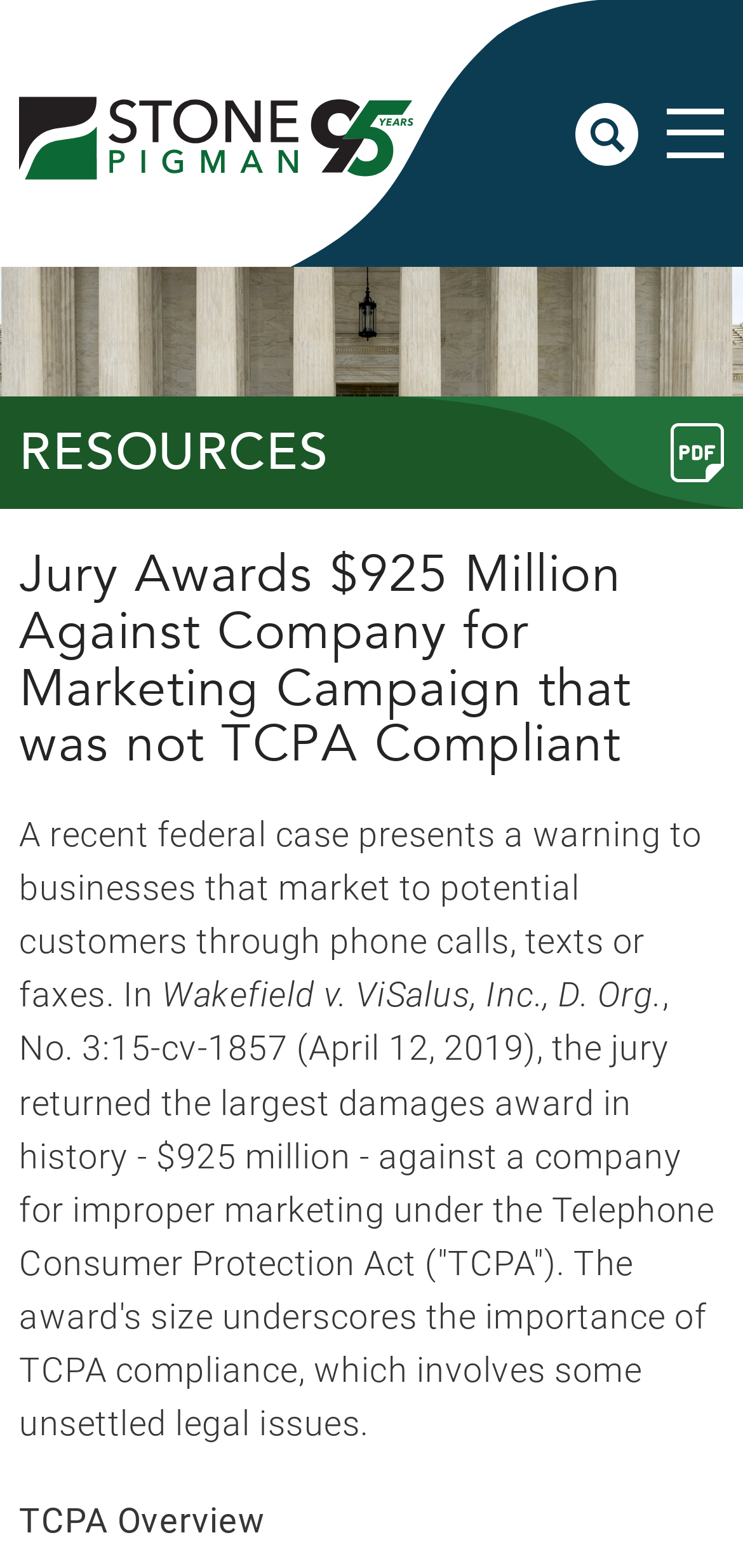Locate the bounding box coordinates of the UI element described by: "Main Menu". Provide the coordinates as four float numbers between 0 and 1, formatted as [left, top, right, bottom].

[0.897, 0.069, 0.974, 0.101]